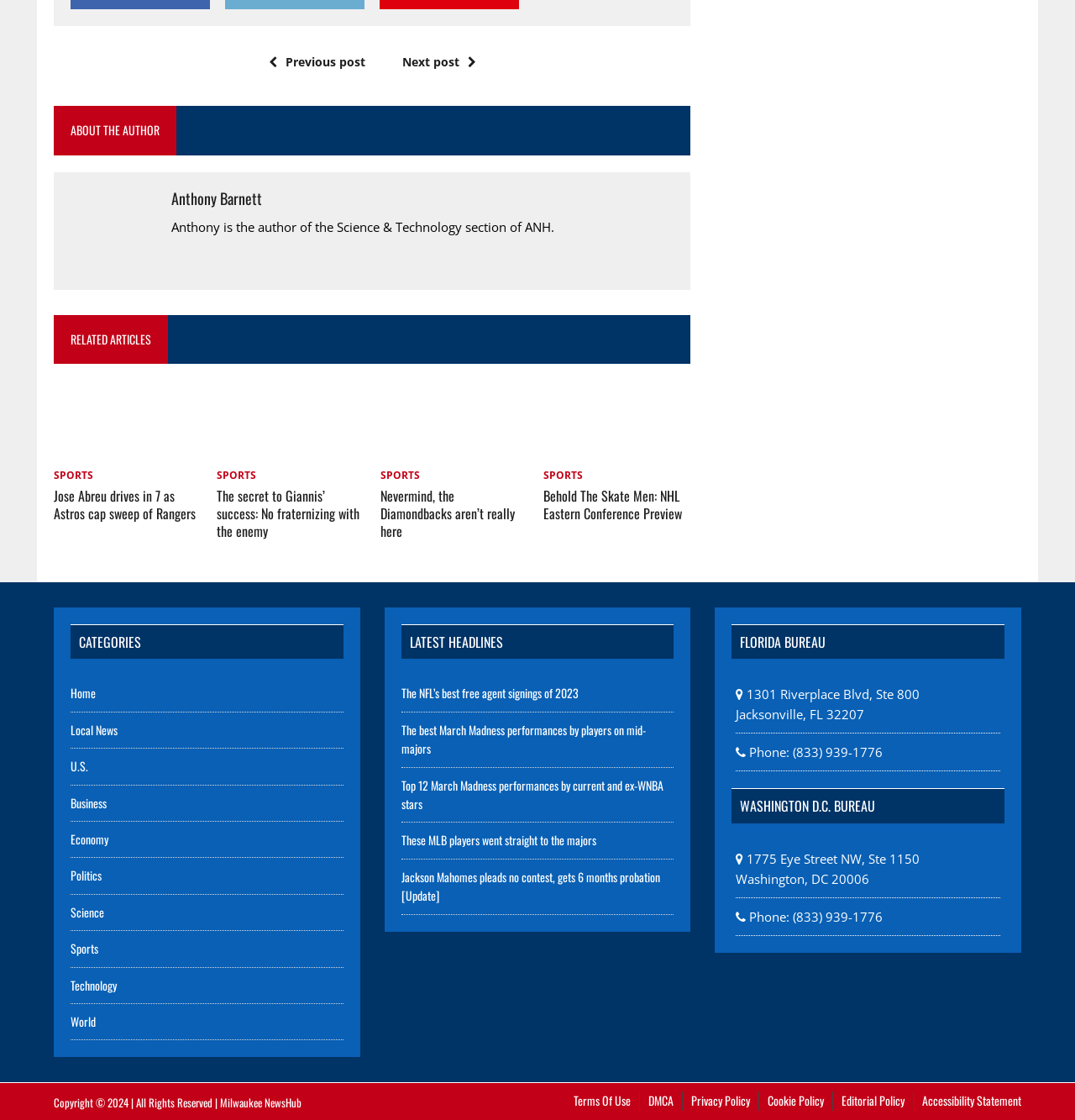Locate the bounding box coordinates of the clickable part needed for the task: "Read about the author Anthony Barnett".

[0.066, 0.168, 0.627, 0.186]